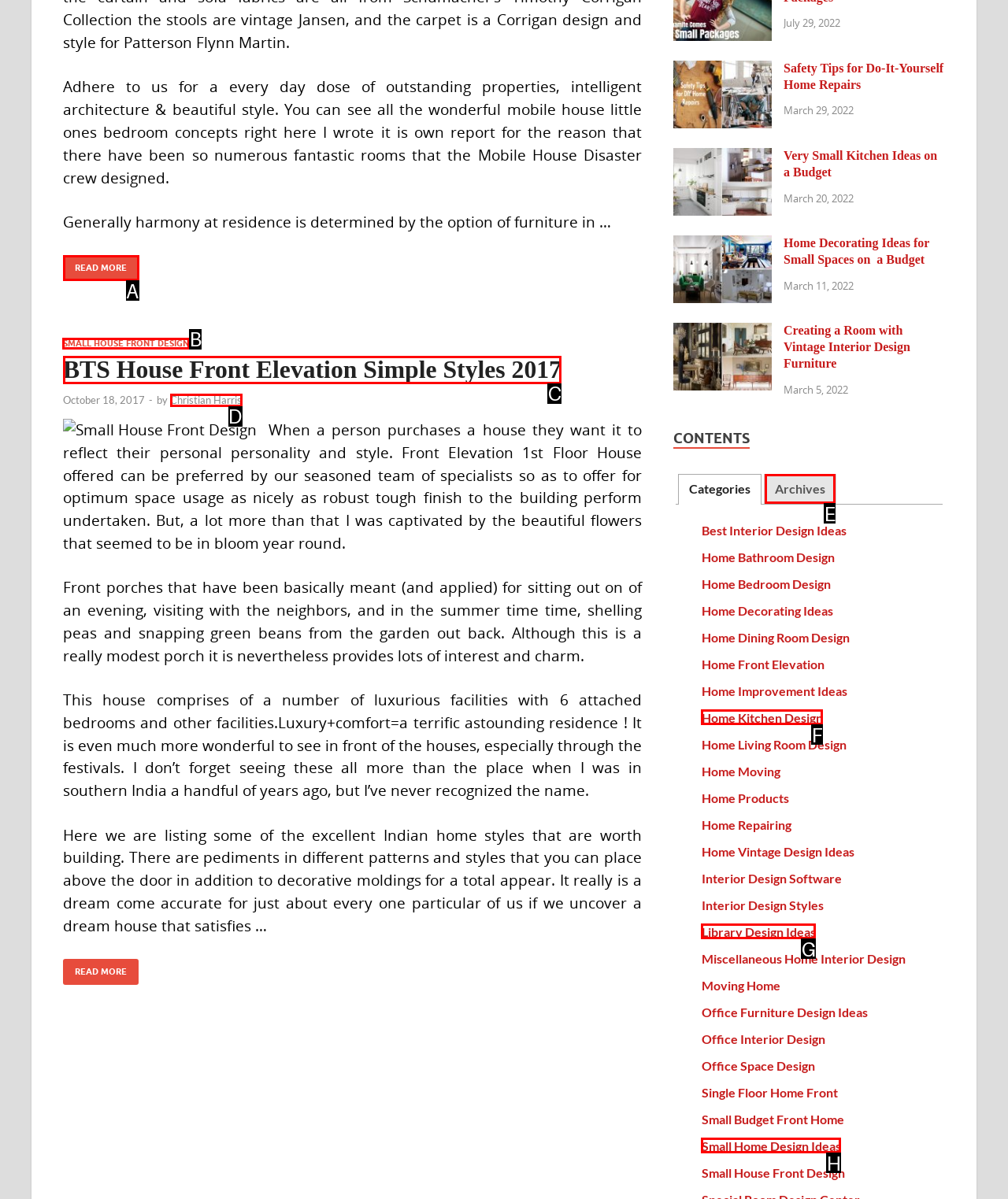Identify the correct HTML element to click for the task: Click on 'SMALL HOUSE FRONT DESIGN'. Provide the letter of your choice.

B